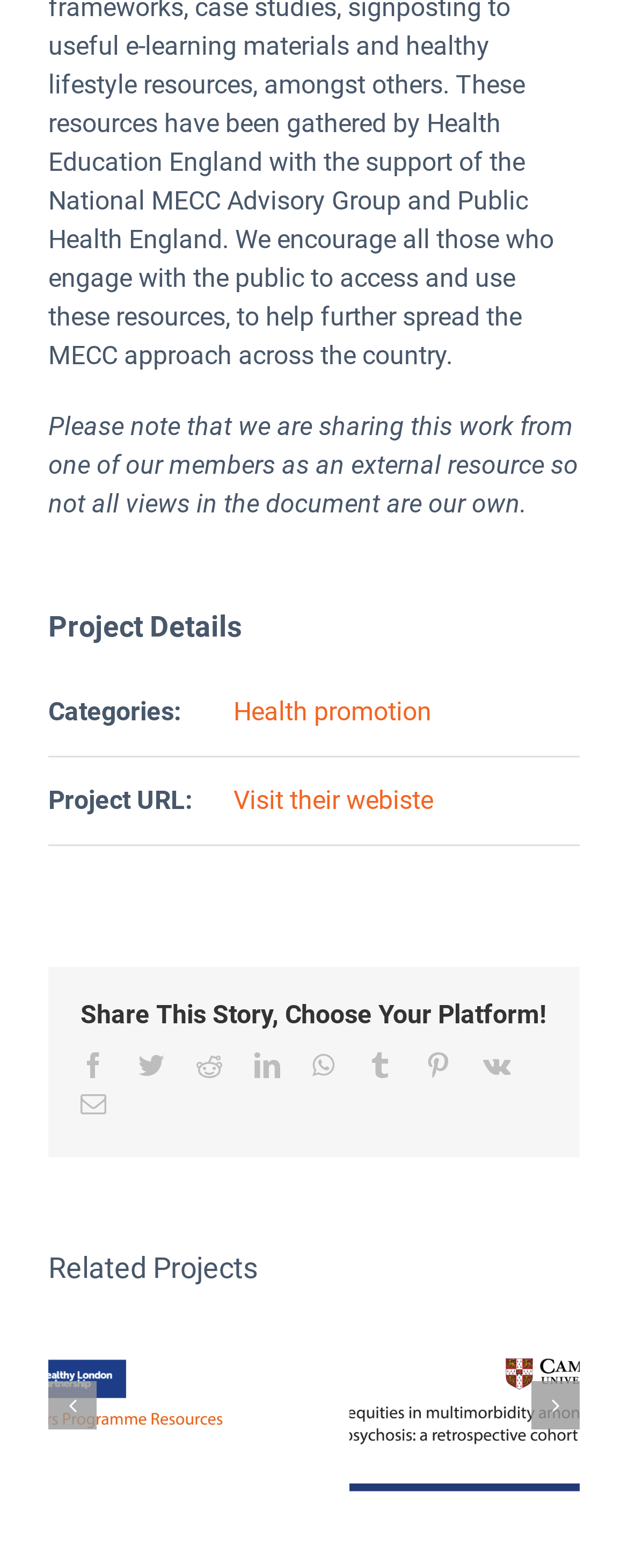Determine the bounding box coordinates of the region I should click to achieve the following instruction: "Share this story on Facebook". Ensure the bounding box coordinates are four float numbers between 0 and 1, i.e., [left, top, right, bottom].

[0.128, 0.671, 0.169, 0.687]